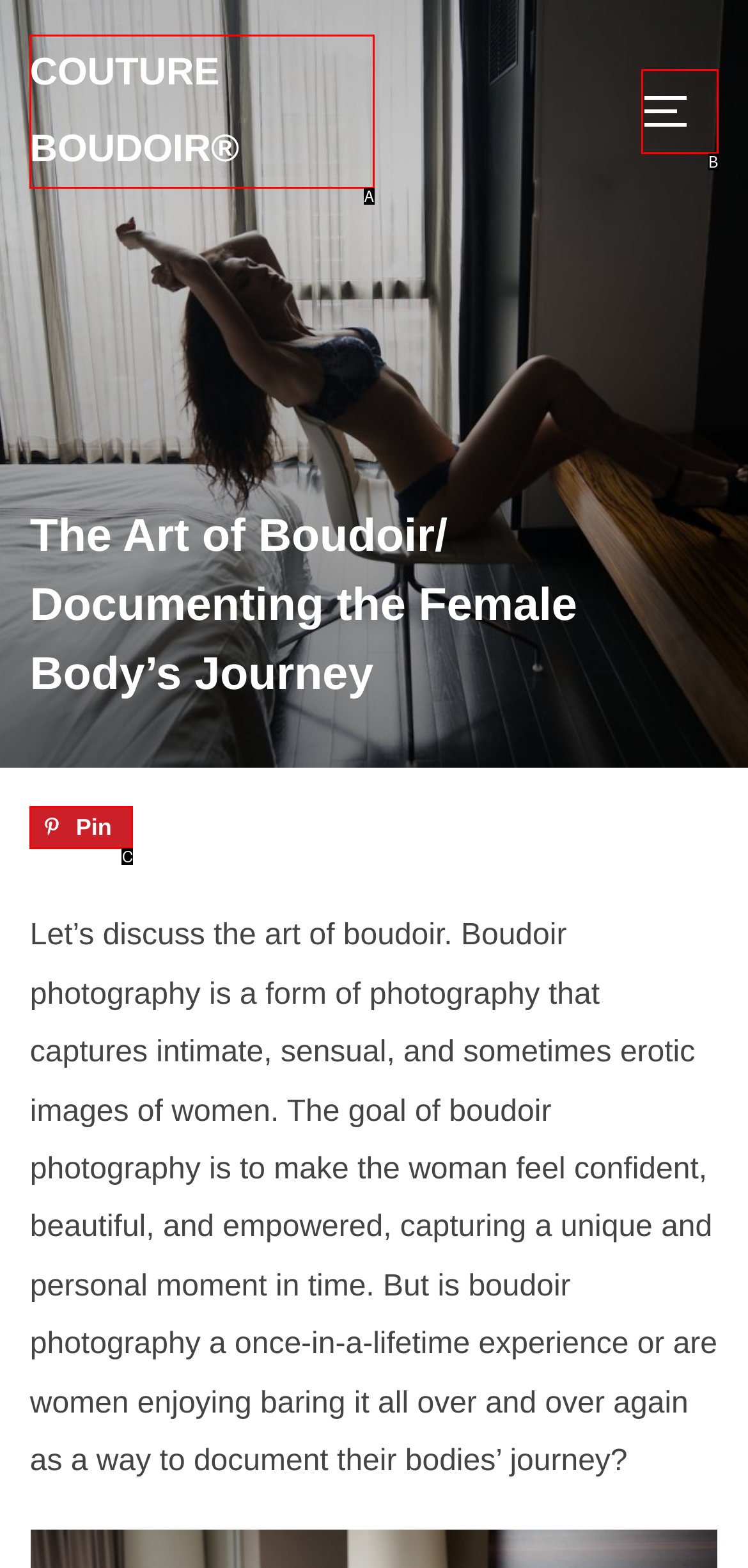From the given choices, determine which HTML element aligns with the description: Couture Boudoir® Respond with the letter of the appropriate option.

A